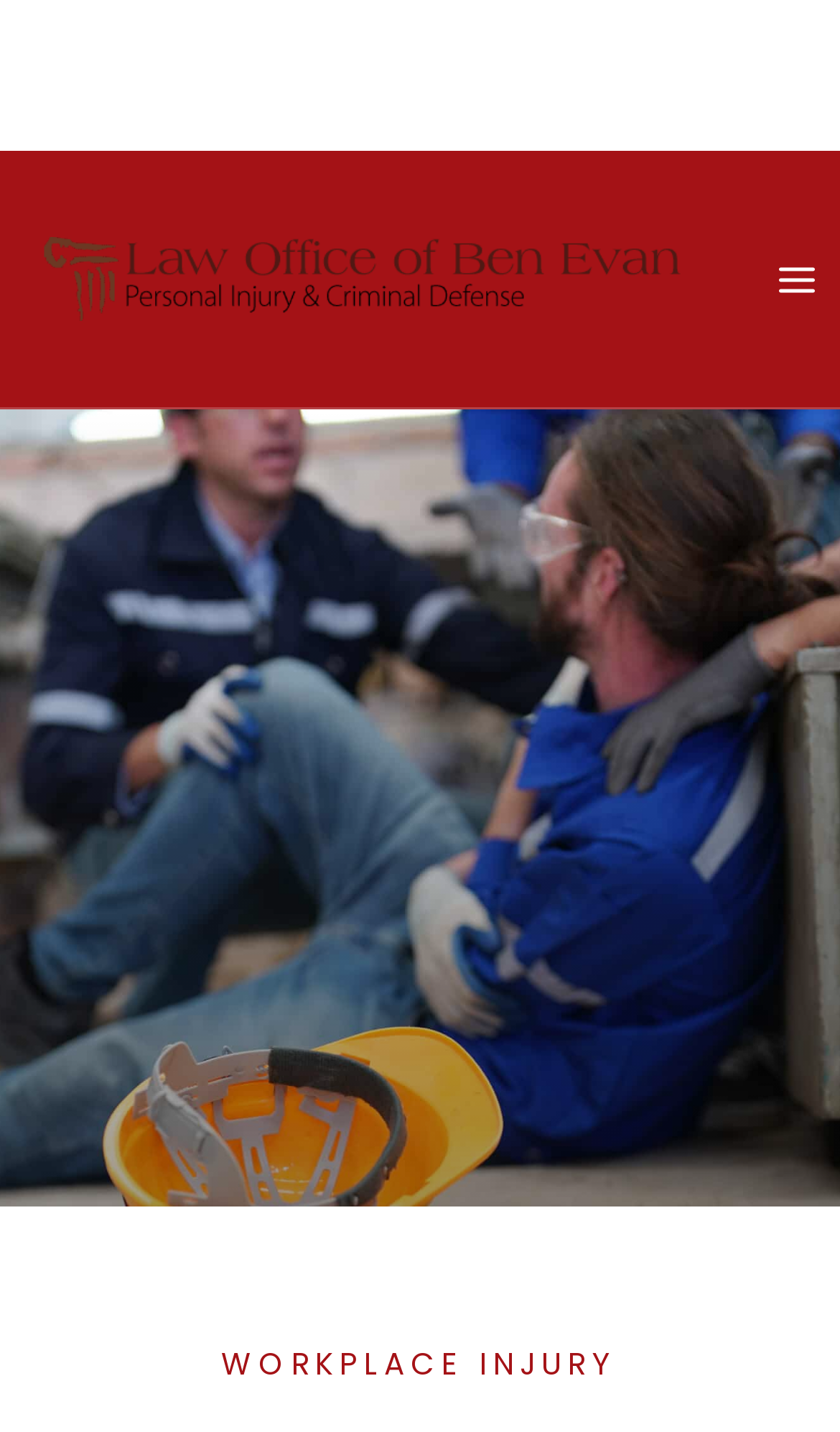What is the phone number to call?
Respond with a short answer, either a single word or a phrase, based on the image.

(301) 259-5101